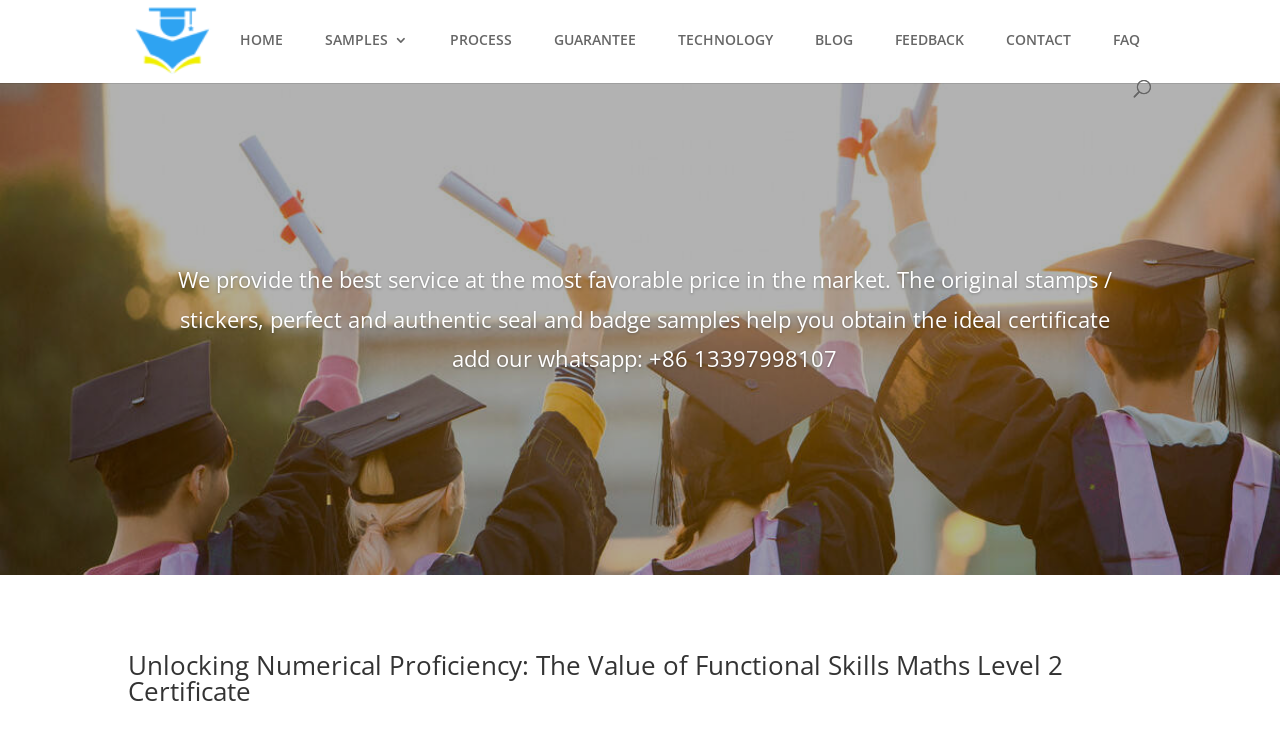Provide the text content of the webpage's main heading.

Unlocking Numerical Proficiency: The Value of Functional Skills Maths Level 2 Certificate